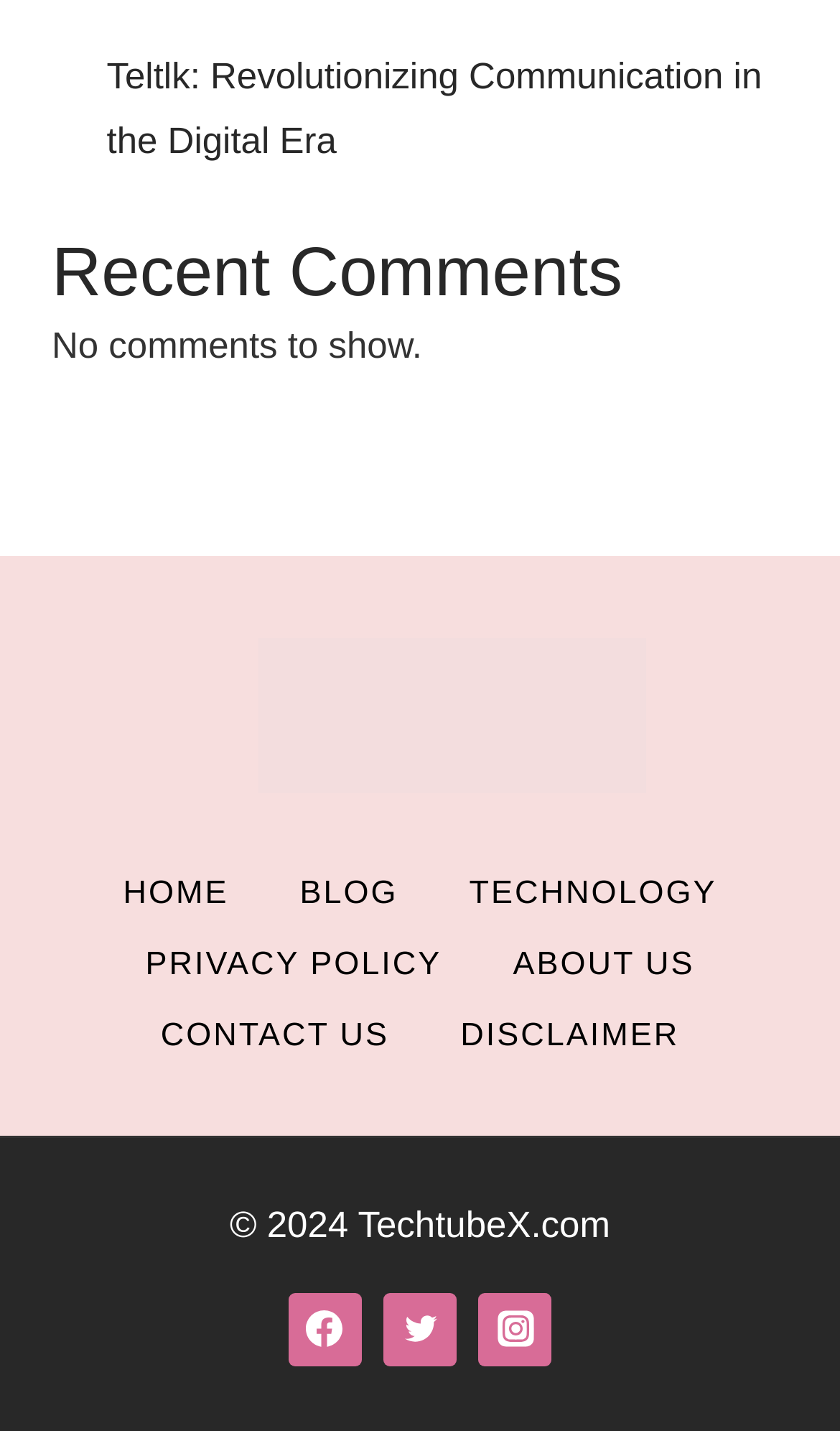Point out the bounding box coordinates of the section to click in order to follow this instruction: "Follow TechtubeX on Facebook".

[0.343, 0.903, 0.43, 0.954]